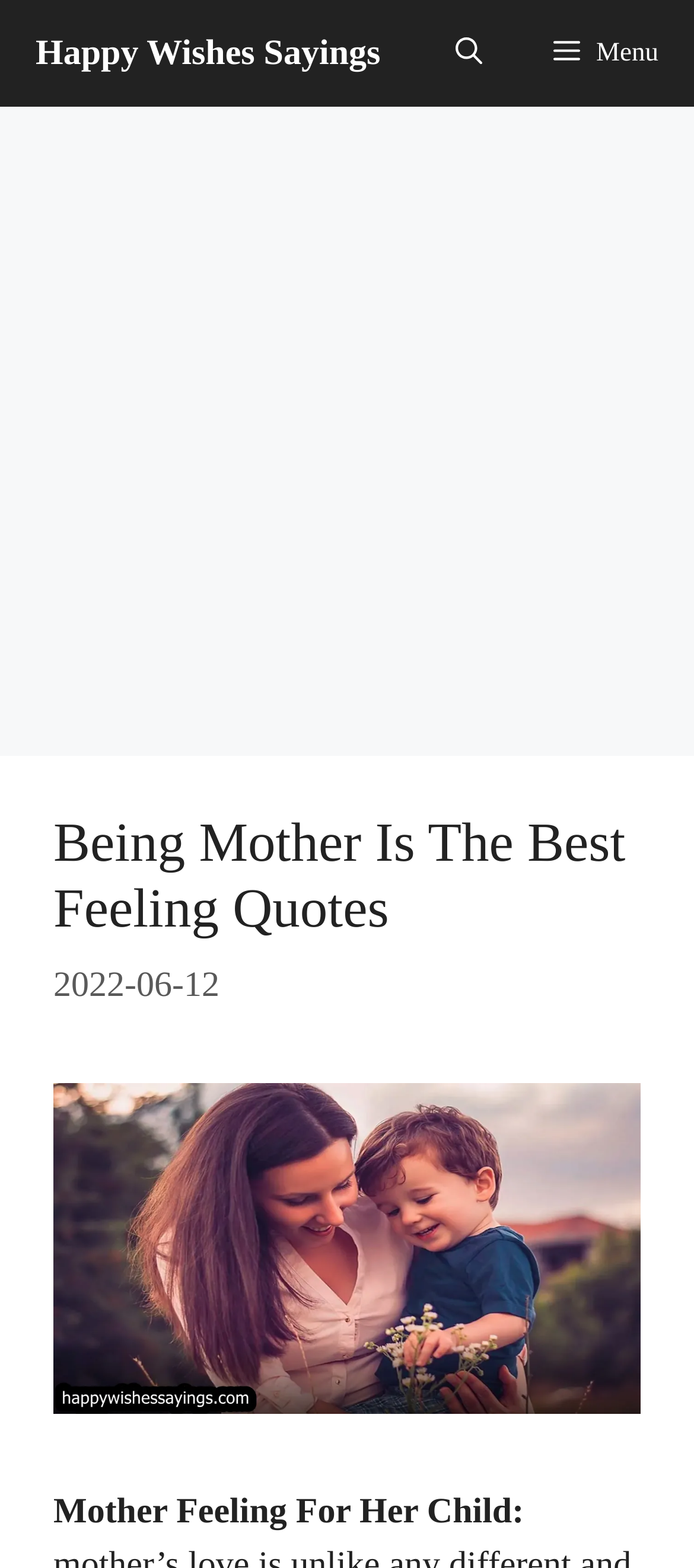Give a one-word or one-phrase response to the question: 
Is there an image on the page?

Yes